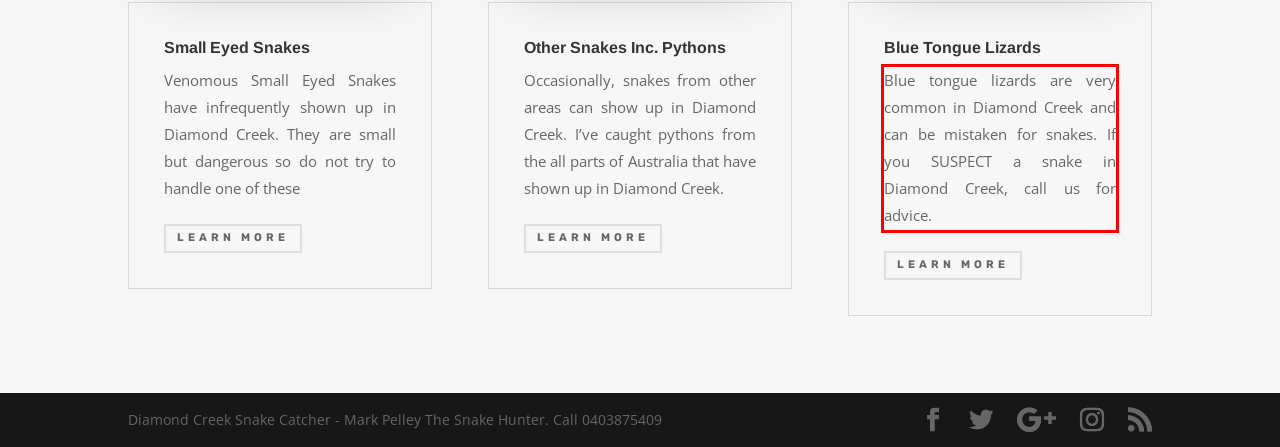You have a screenshot of a webpage with a UI element highlighted by a red bounding box. Use OCR to obtain the text within this highlighted area.

Blue tongue lizards are very common in Diamond Creek and can be mistaken for snakes. If you SUSPECT a snake in Diamond Creek, call us for advice.